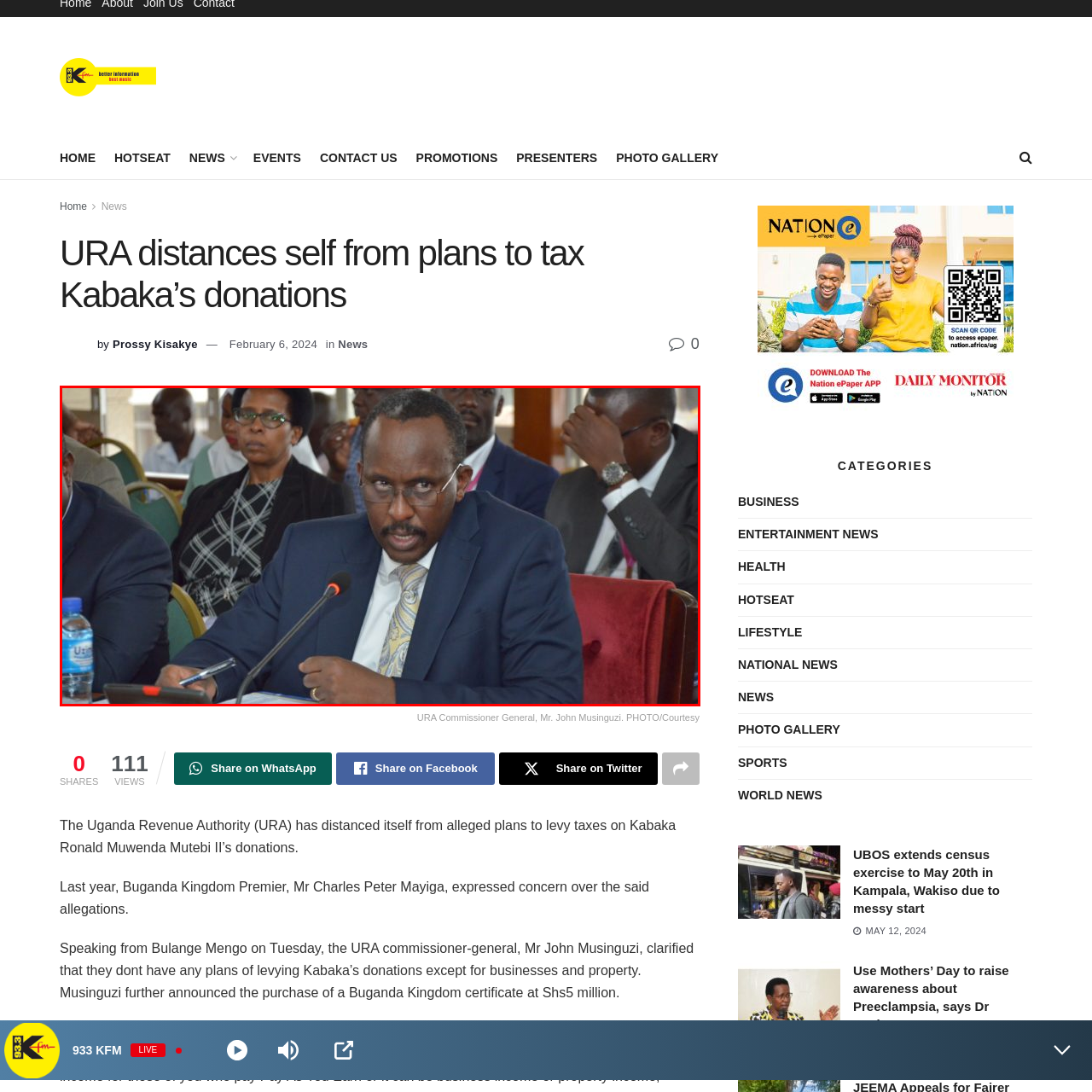Thoroughly describe the scene within the red-bordered area of the image.

In a formal setting, a man in a suit engages in a discussion, showcasing an intense focus as he speaks into a microphone. He holds a pen and gestures towards notes, indicating he is presenting or responding to questions during a meeting or hearing. Behind him, other attendees can be seen, including a woman in glasses, listening attentively. The atmosphere suggests a serious discussion likely related to governance or project oversight, emphasizing accountability and transparency in their deliberations. The setting reflects a professional environment with a mix of serious engagement and active participation.